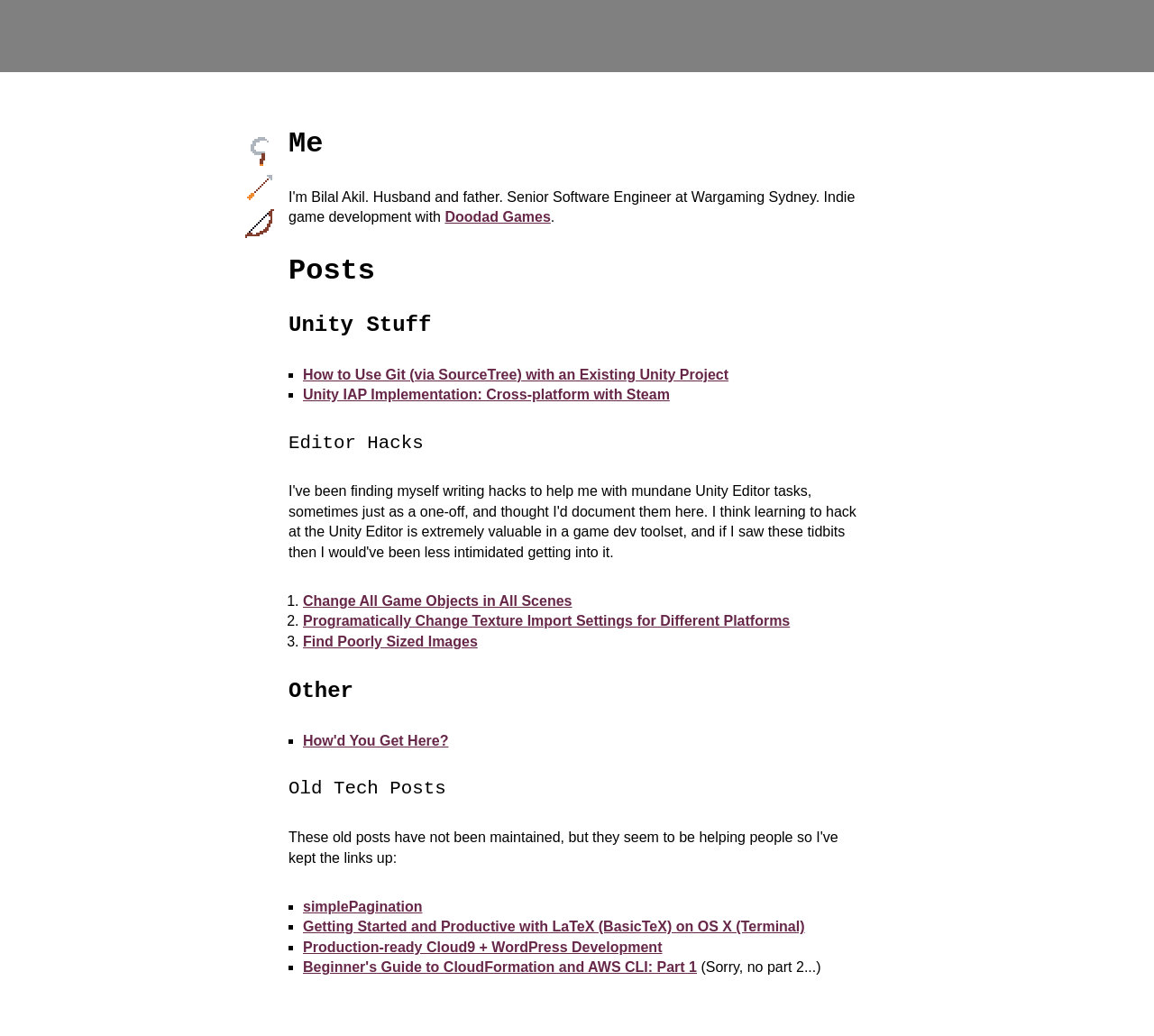Predict the bounding box of the UI element based on this description: "simplePagination".

[0.262, 0.868, 0.366, 0.883]